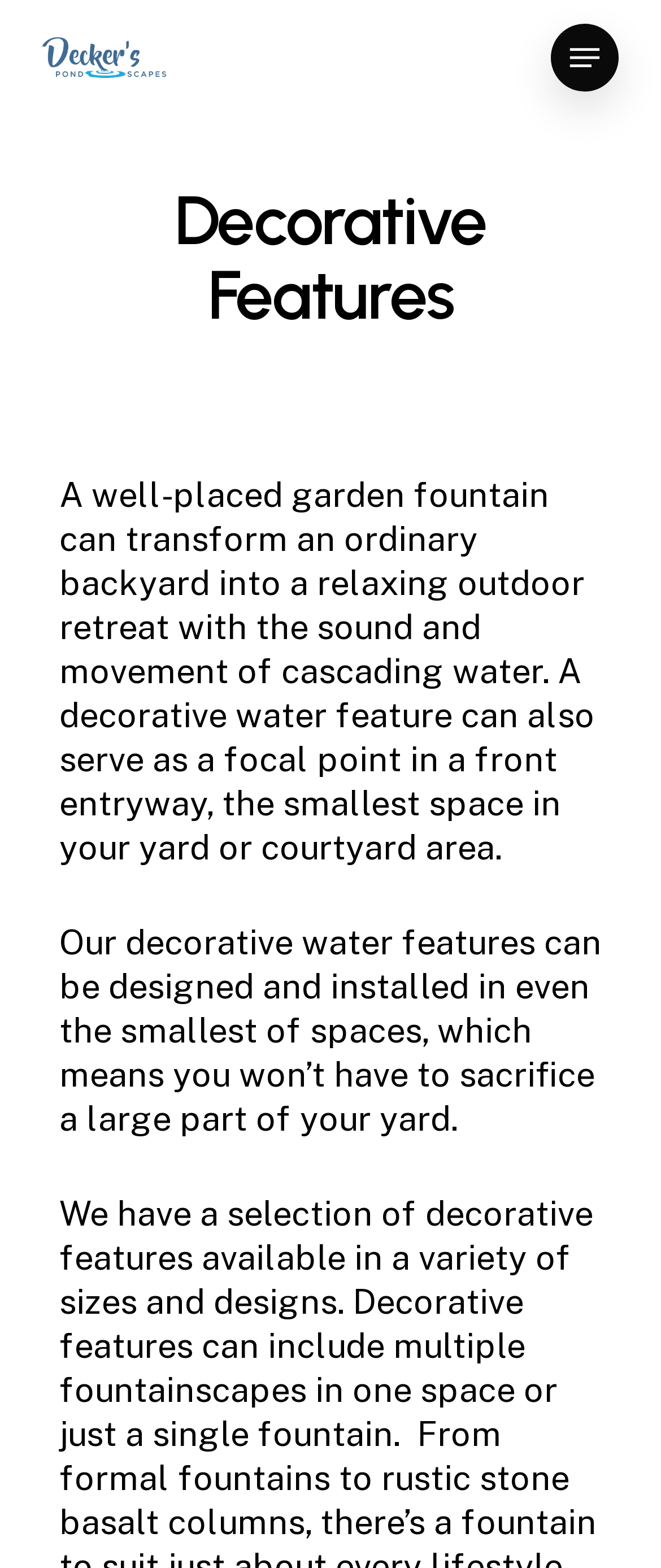Give a complete and precise description of the webpage's appearance.

The webpage is about decorative features, specifically garden fountains and water features, offered by Decker's Pondscapes. At the top left of the page, there is a link and an image, both labeled "Decker's Pondscapes", which likely serve as a logo or branding element. 

On the top right, there is a navigation menu link, which is not currently expanded. Below the logo, there is a heading that reads "Decorative Features". 

The main content of the page is divided into three paragraphs of text. The first paragraph explains how a well-placed garden fountain can transform a backyard into a relaxing outdoor retreat. The second paragraph highlights that their decorative water features can be designed and installed in small spaces, without sacrificing a large part of the yard. The third paragraph mentions that they offer a selection of decorative features in various sizes and designs, including multiple fountainscapes or a single fountain. 

There is a small, empty space below the third paragraph, indicated by a non-breaking space character. Overall, the page appears to be focused on providing information about decorative water features and their benefits, with a clean and simple layout.